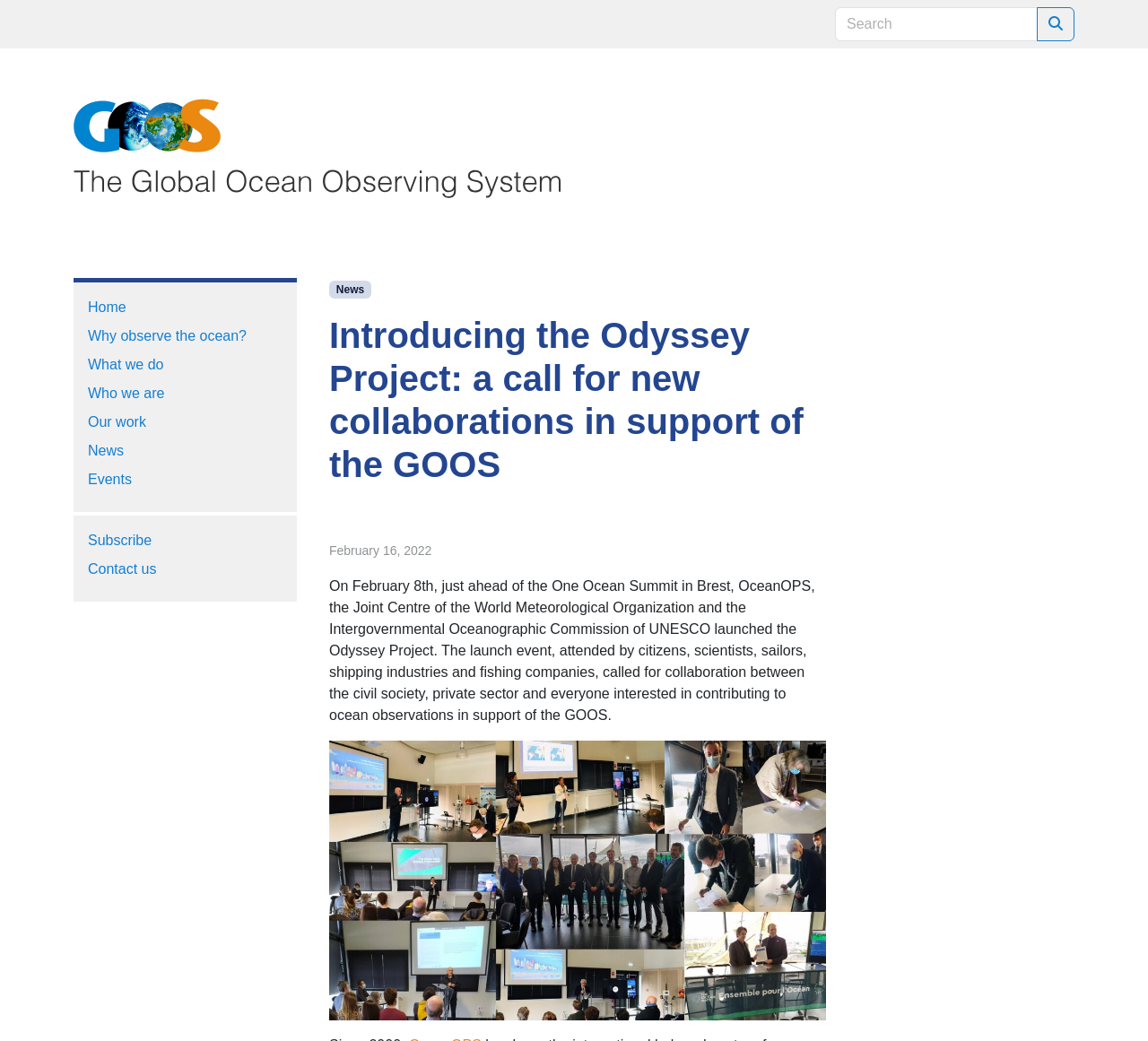Give an extensive and precise description of the webpage.

The webpage is about the Odyssey Project, a call for new collaborations in support of the Global Ocean Observing System (GOOS). At the top right corner, there is a search bar with a search button next to it. On the top left corner, there is a logo image with a link. Below the logo, there is a heading with an image.

The main content of the webpage is divided into two sections. On the left side, there is a sidebar with several links, including "Home", "Why observe the ocean?", "What we do", "Who we are", "Our work", "News", "Events", "Subscribe", and "Contact us". These links are stacked vertically, with "Home" at the top and "Contact us" at the bottom.

On the right side, there is a header section with a link to "News" and a heading that reads "Introducing the Odyssey Project: a call for new collaborations in support of the GOOS". Below the header, there is a time element showing the date "February 16, 2022". Following the time element, there is a block of text that describes the launch event of the Odyssey Project, which took place on February 8th. The text explains the purpose of the project and the attendees of the launch event.

Below the text, there is a figure element, which likely contains an image related to the Odyssey Project.